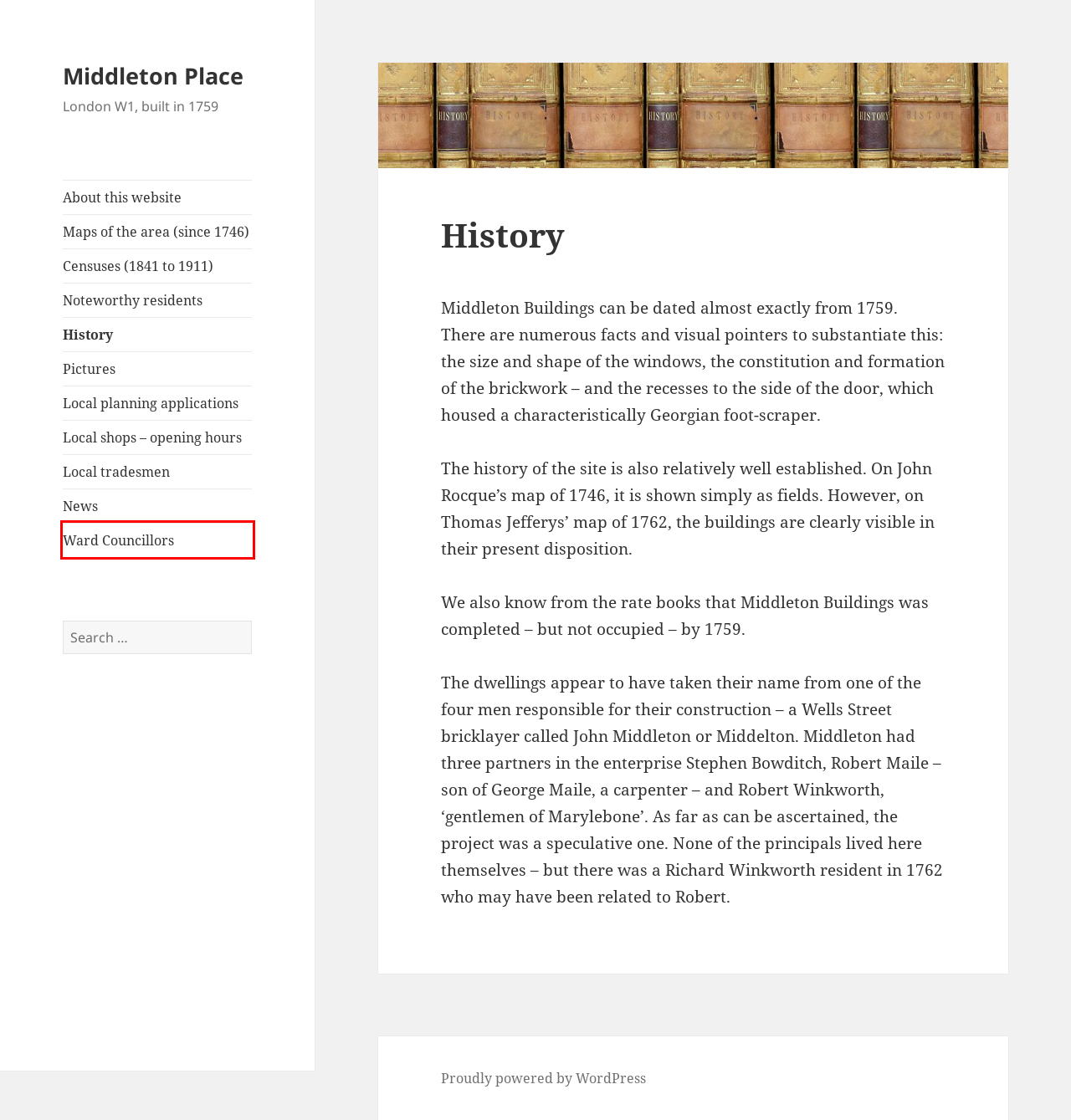You are presented with a screenshot of a webpage containing a red bounding box around a particular UI element. Select the best webpage description that matches the new webpage after clicking the element within the bounding box. Here are the candidates:
A. Ward Councillors – Middleton Place
B. Censuses – Middleton Place
C. Local shops – opening hours – Middleton Place
D. Local planning applications – Middleton Place
E. Middleton Place – London W1, built in 1759
F. Pictures – Middleton Place
G. Maps – Middleton Place
H. Blog Tool, Publishing Platform, and CMS – WordPress.org

A